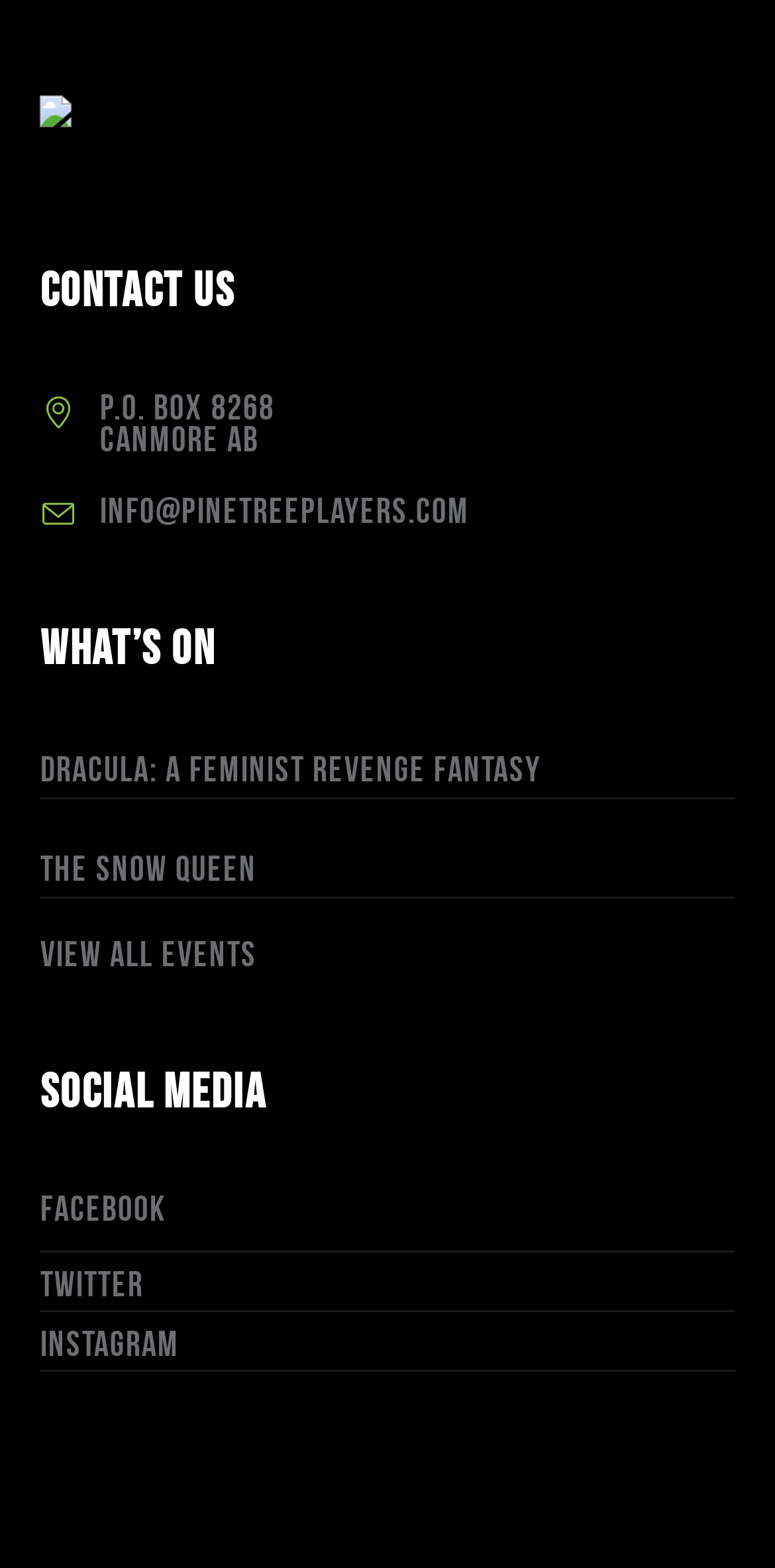Please identify the bounding box coordinates of where to click in order to follow the instruction: "Send an email to info@pinetreeplayers.com".

[0.129, 0.313, 0.606, 0.339]